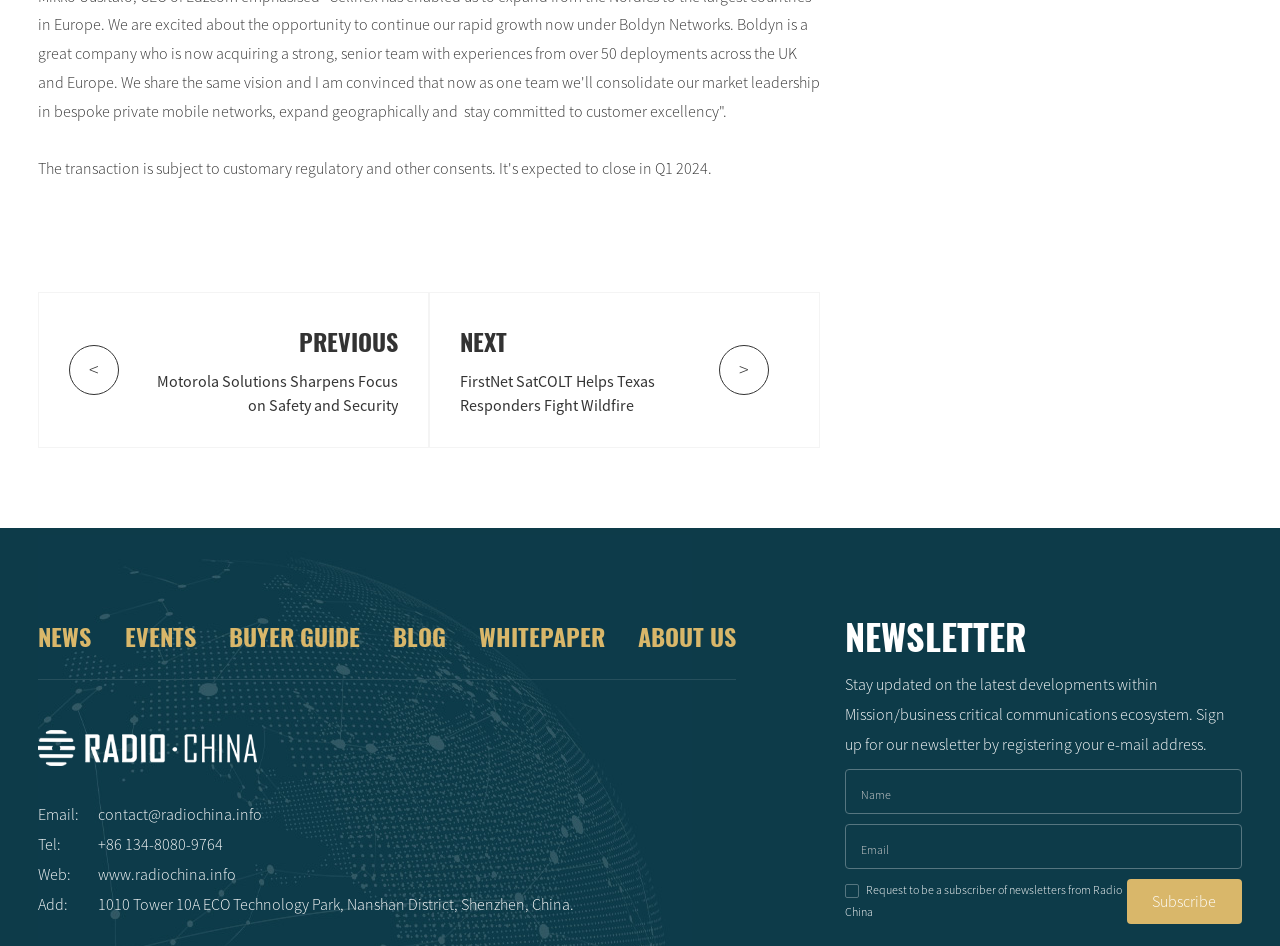What is the purpose of the newsletter?
Identify the answer in the screenshot and reply with a single word or phrase.

Stay updated on latest developments